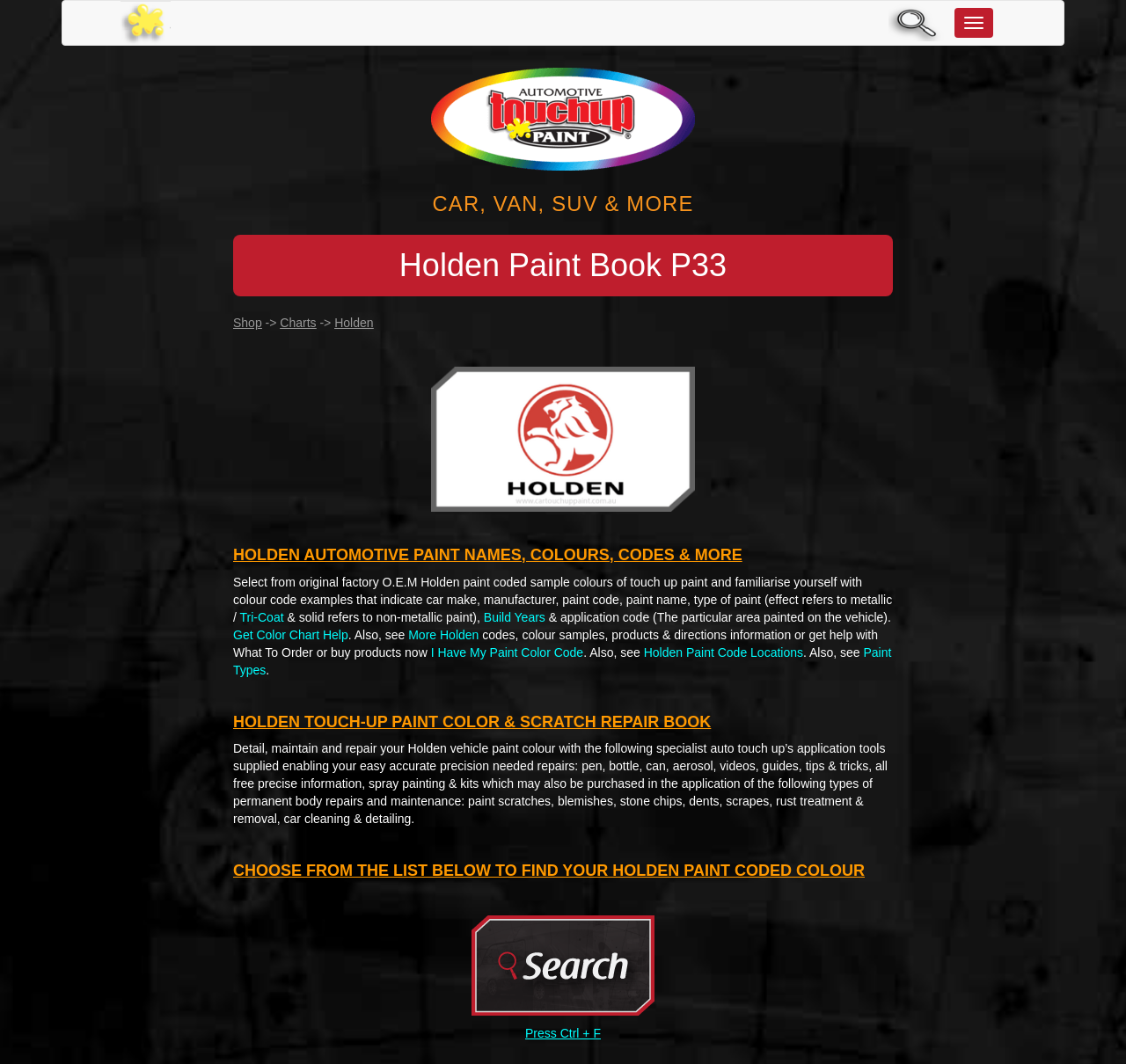Utilize the information from the image to answer the question in detail:
What is the main topic of this webpage?

Based on the webpage's content, including the headings and links, it appears that the main topic is related to Holden paint books, touch-up paints, and automotive paint repair systems.